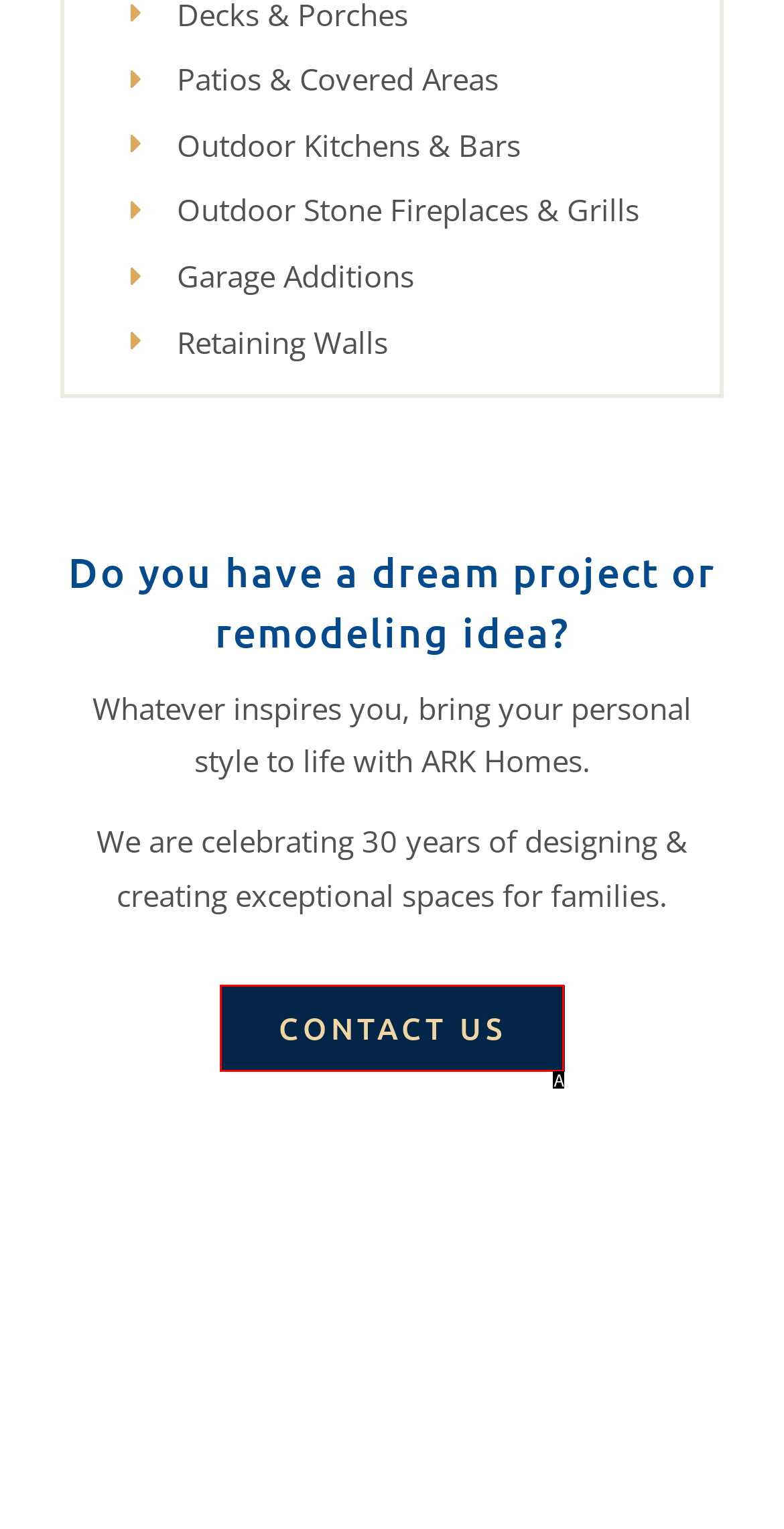Identify the HTML element that corresponds to the description: CONTACT US Provide the letter of the matching option directly from the choices.

A